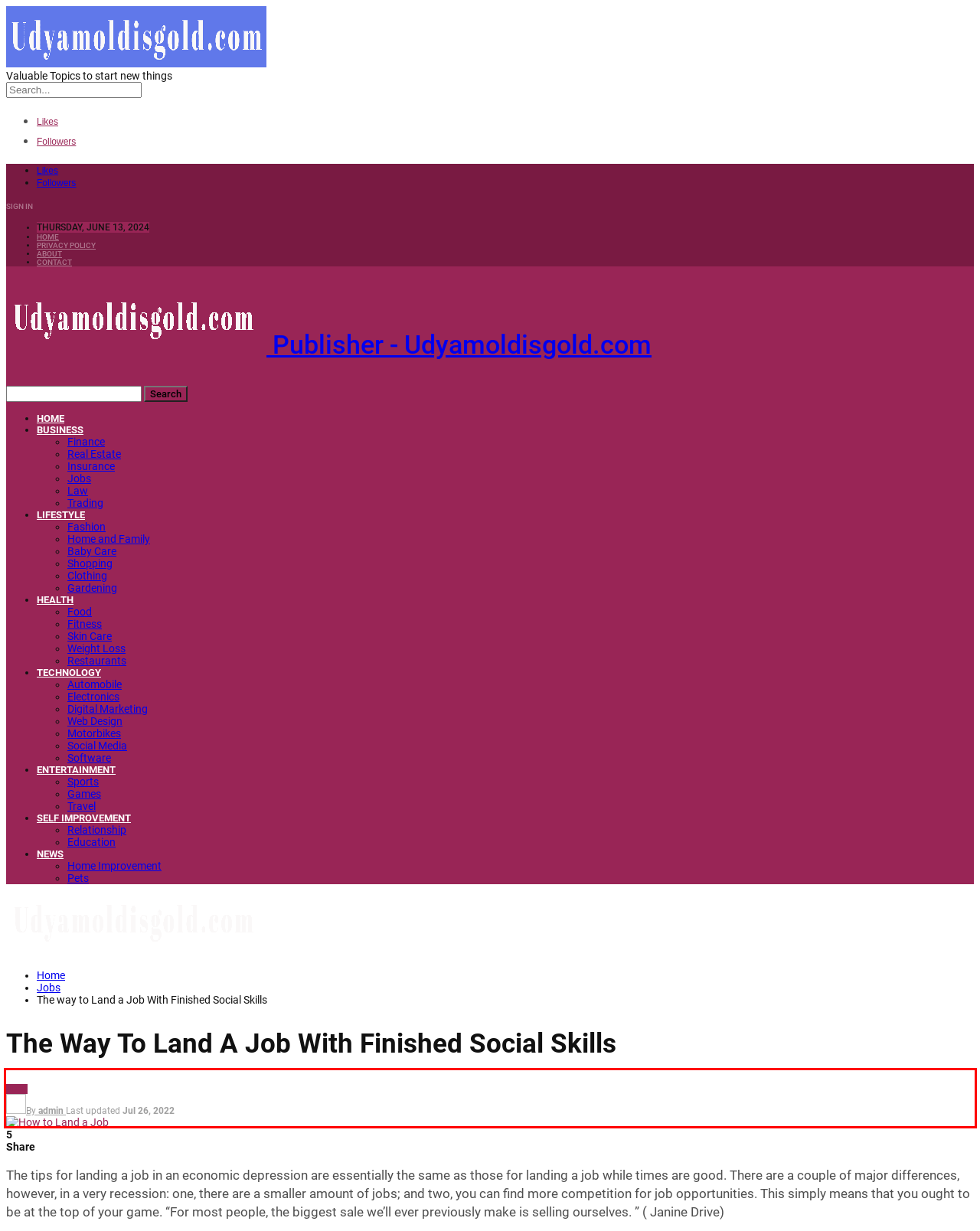Please examine the webpage screenshot and extract the text within the red bounding box using OCR.

In today’s competitive marketplace, understanding the rules of business approval and social protocol will probably enhance your potential for successful performed situation. Presenting oneself daily life and authority is an essential element in business, and employers want to know that you have the knowledge and capabilities necessary to be an asset to the organization.